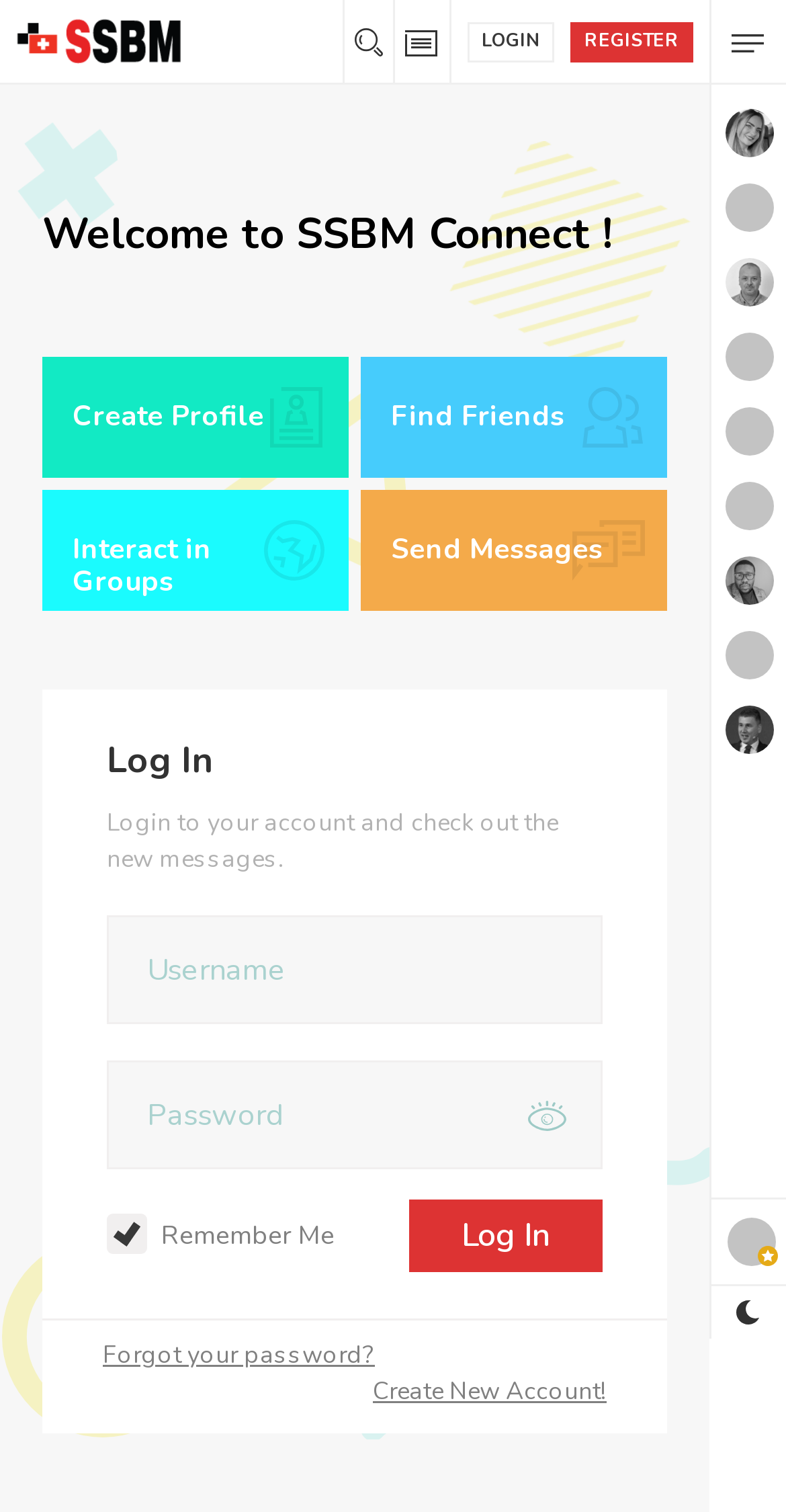How many links are there in the top-right corner?
Using the image as a reference, give a one-word or short phrase answer.

2